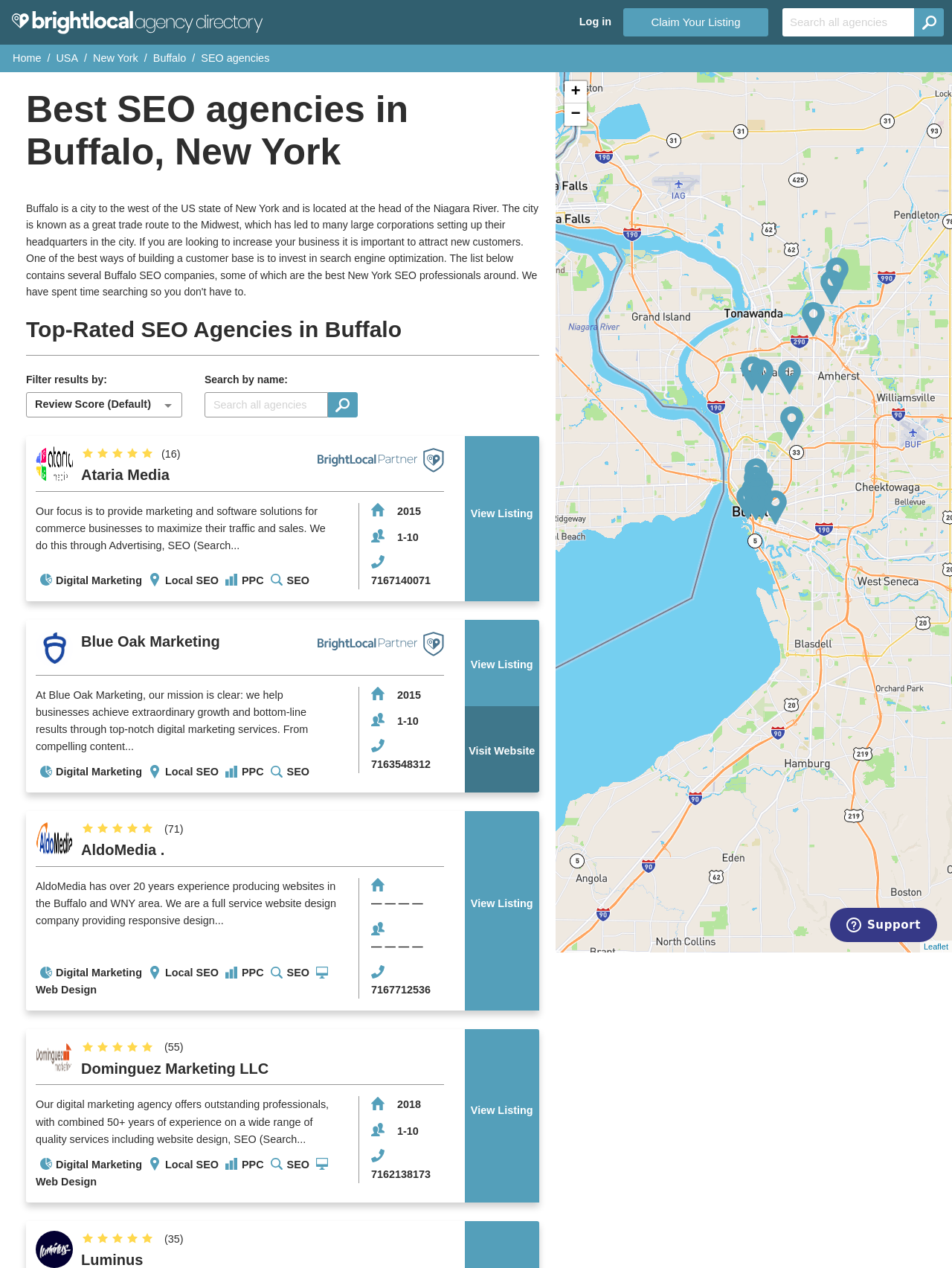Specify the bounding box coordinates of the area to click in order to follow the given instruction: "Search by name."

[0.215, 0.309, 0.344, 0.329]